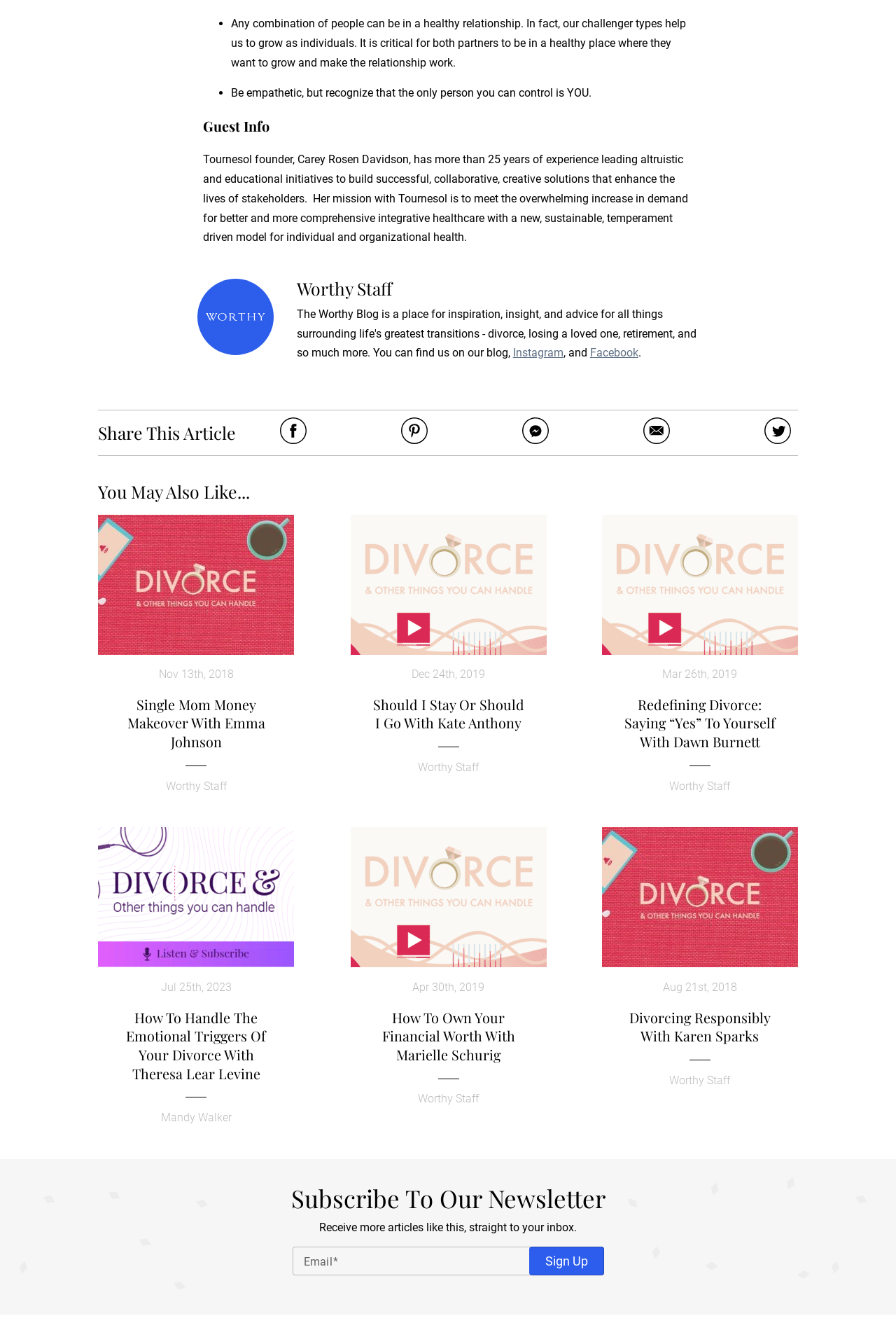Look at the image and answer the question in detail:
What is the purpose of the textbox at the bottom of the page?

The textbox at the bottom of the page is accompanied by a label 'Email' and a button 'Sign Up', indicating that it is meant to be used to enter an email address to subscribe to a newsletter.